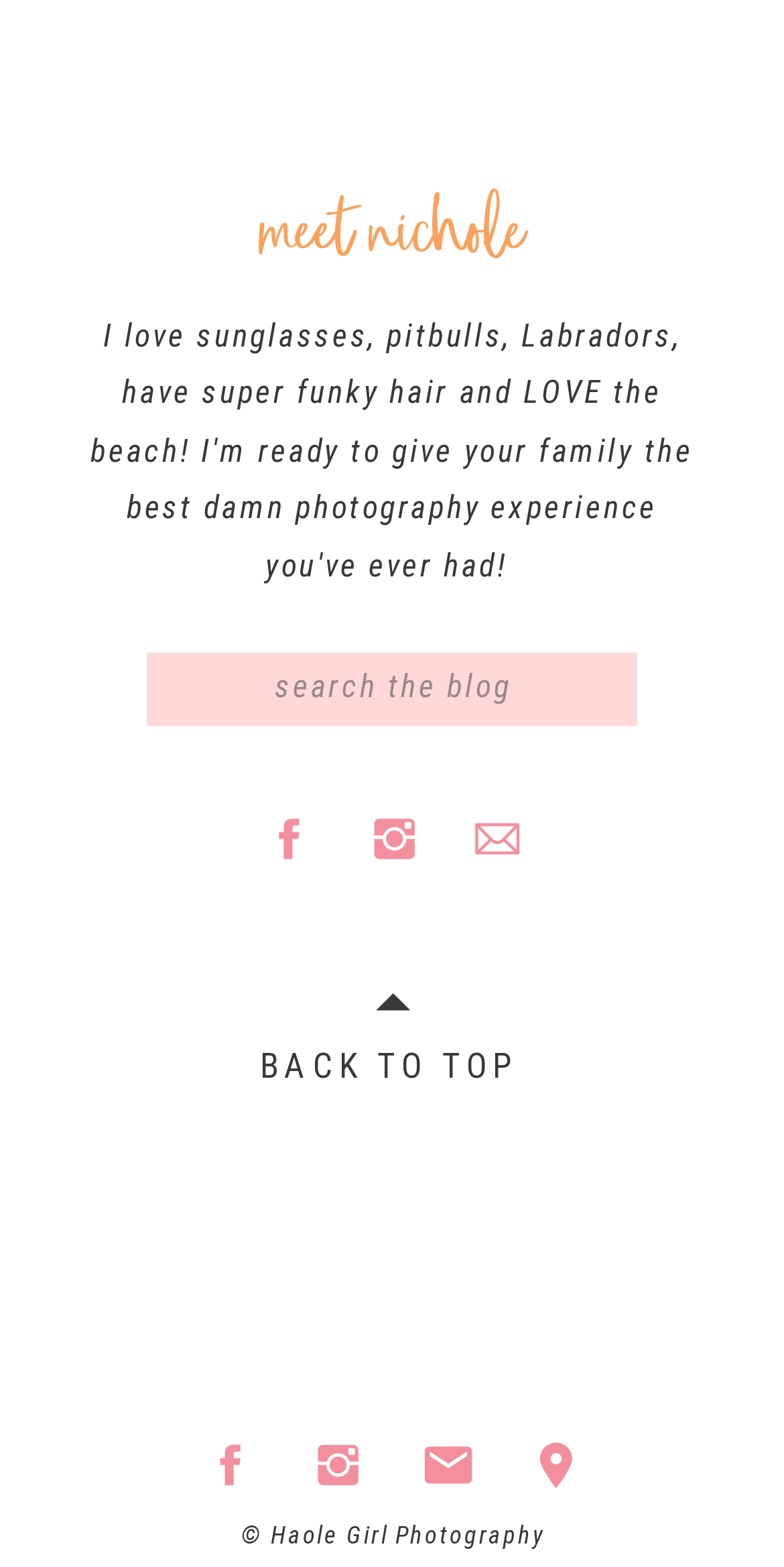Please predict the bounding box coordinates of the element's region where a click is necessary to complete the following instruction: "Click on the 'meet nichole' heading". The coordinates should be represented by four float numbers between 0 and 1, i.e., [left, top, right, bottom].

[0.138, 0.111, 0.862, 0.17]